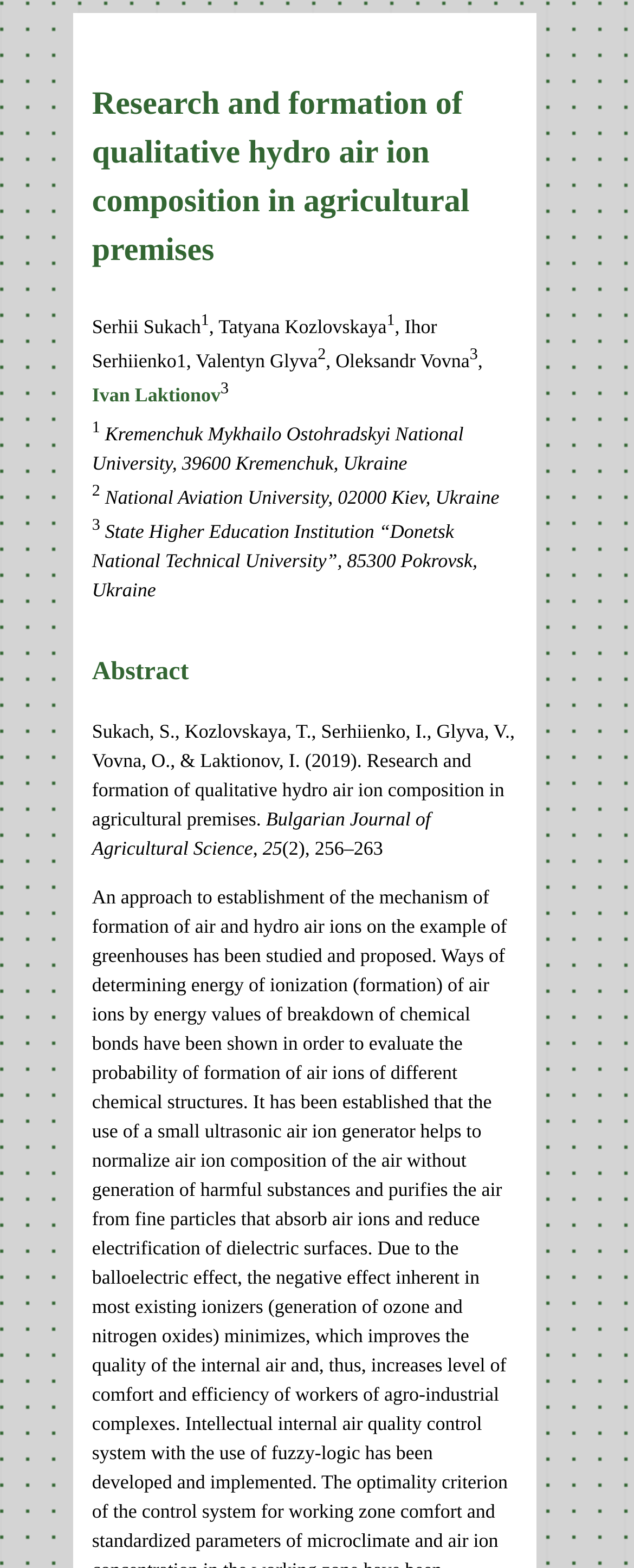Reply to the question with a brief word or phrase: How many affiliations are listed for the authors?

3